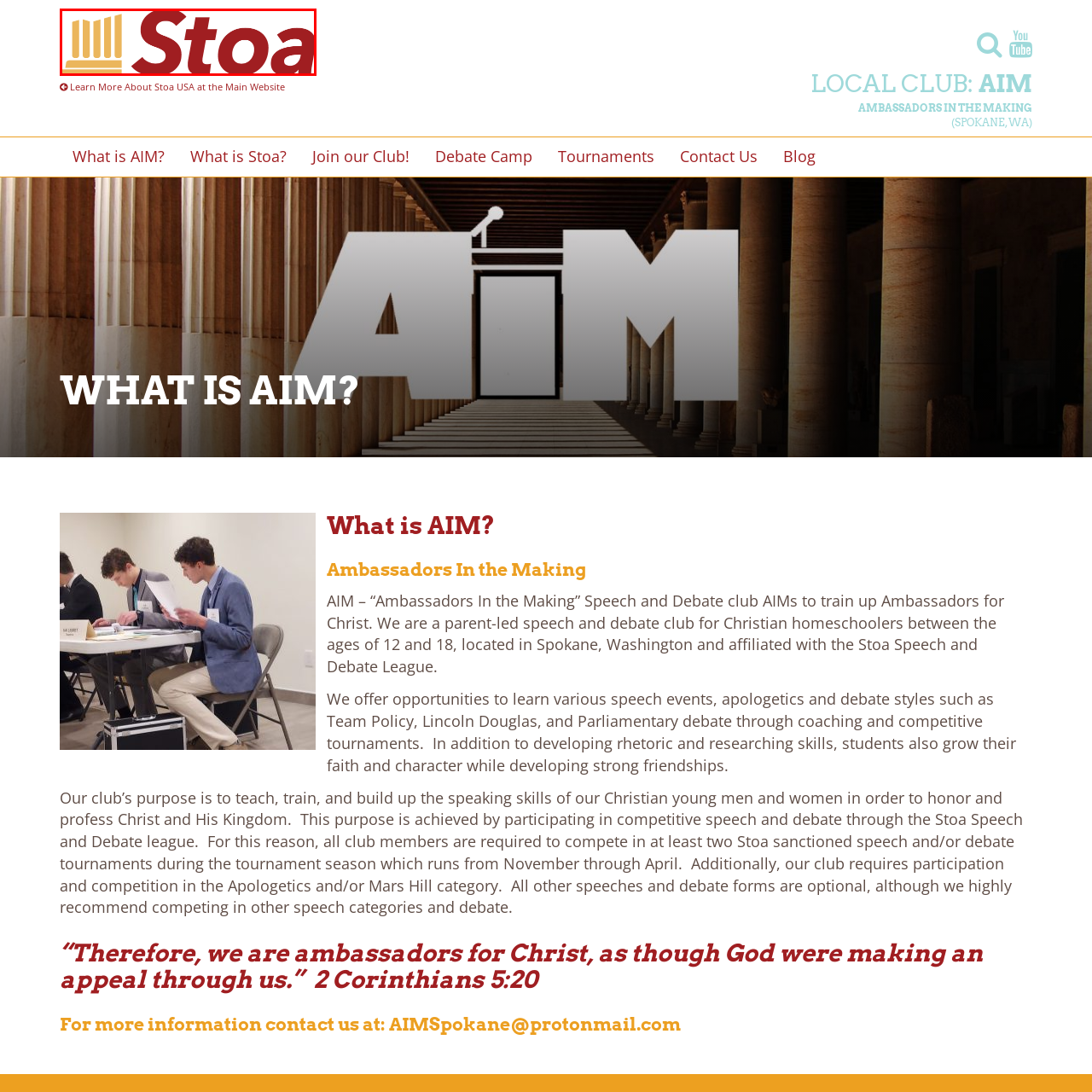Check the picture within the red bounding box and provide a brief answer using one word or phrase: What do the stylized columns symbolize?

Structure, support, and debate principles